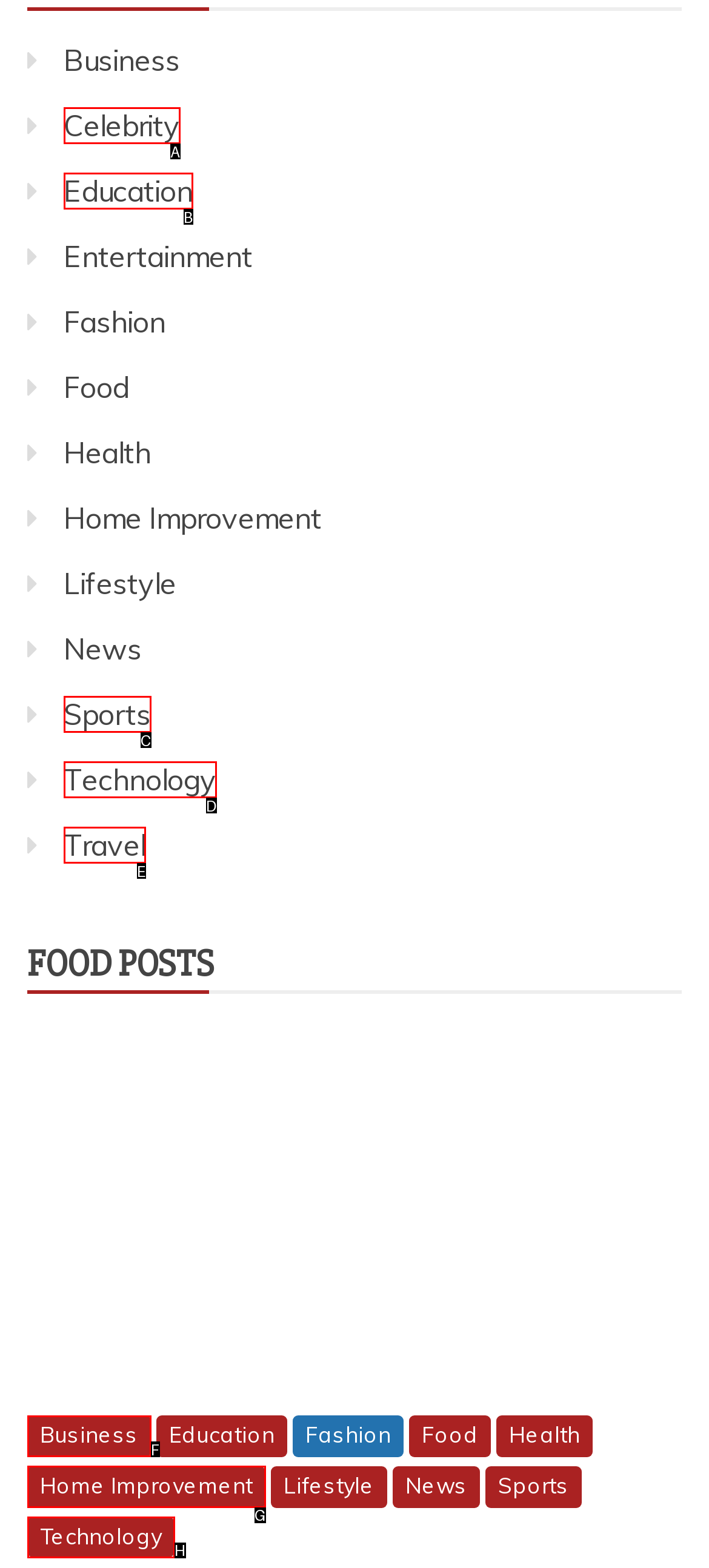Find the option that matches this description: Education
Provide the matching option's letter directly.

B